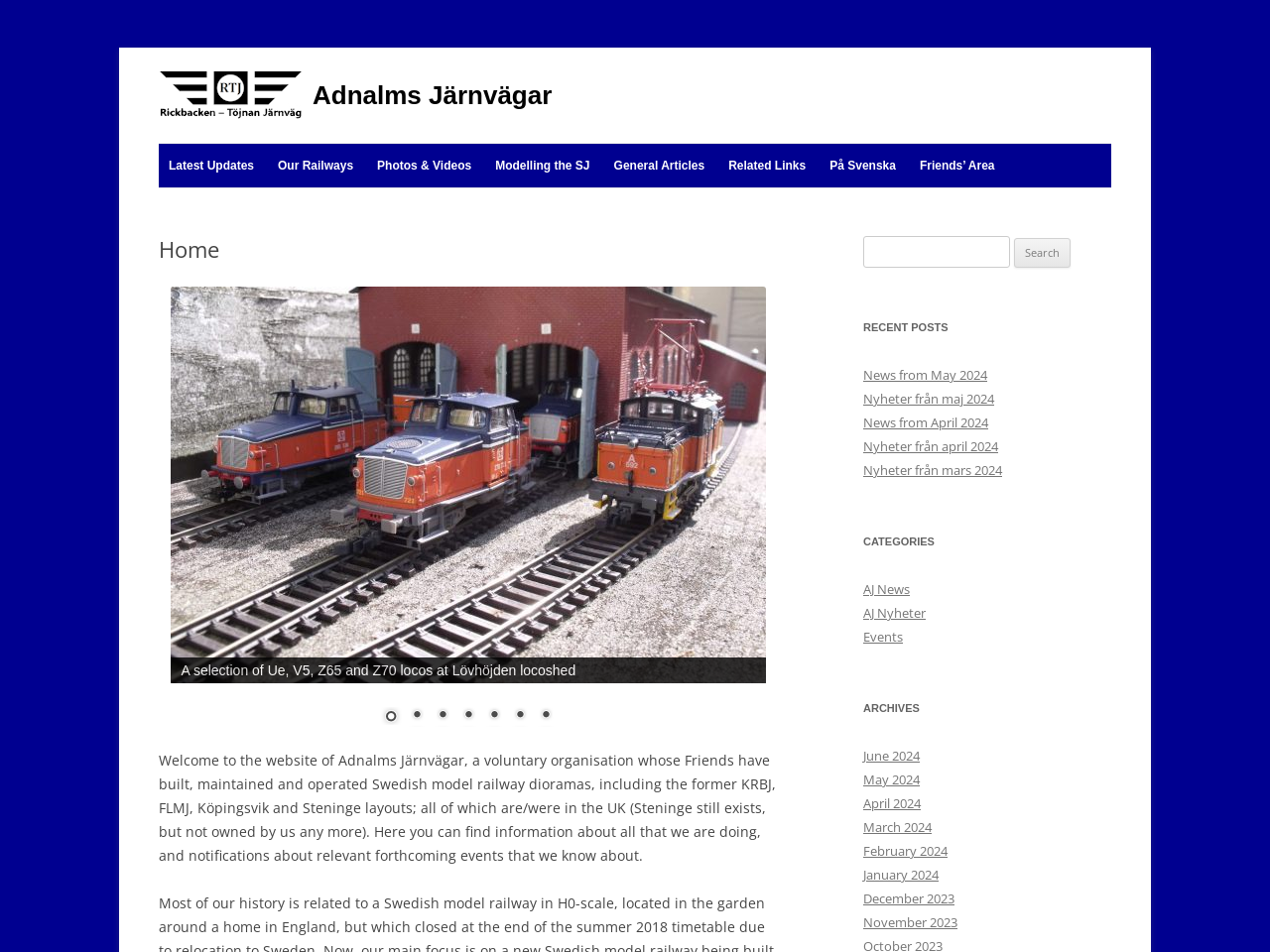How many slides are there in the slideshow? Look at the image and give a one-word or short phrase answer.

7